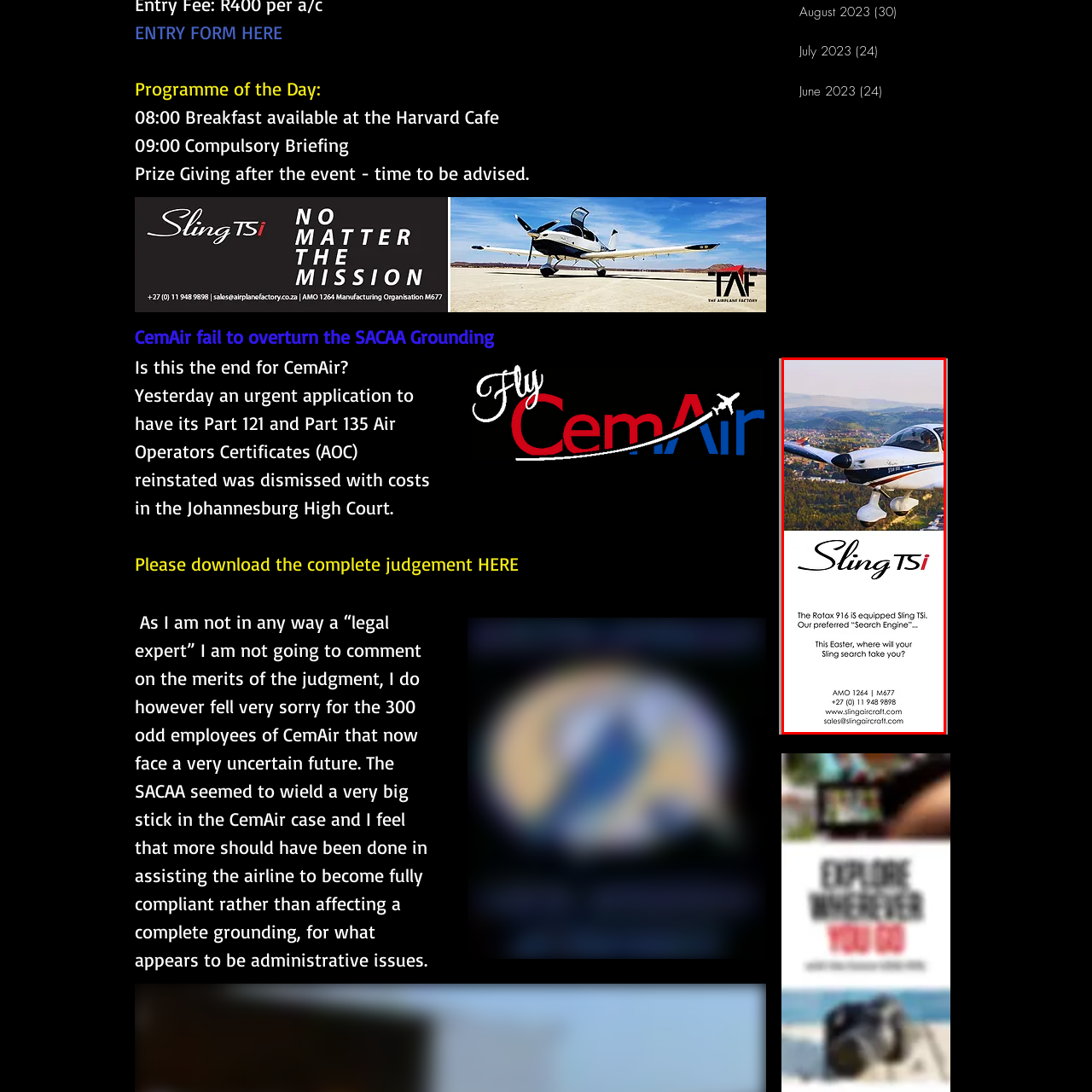Observe the content inside the red rectangle and respond to the question with one word or phrase: 
What is the purpose of the caption's question?

To invite aviation enthusiasts